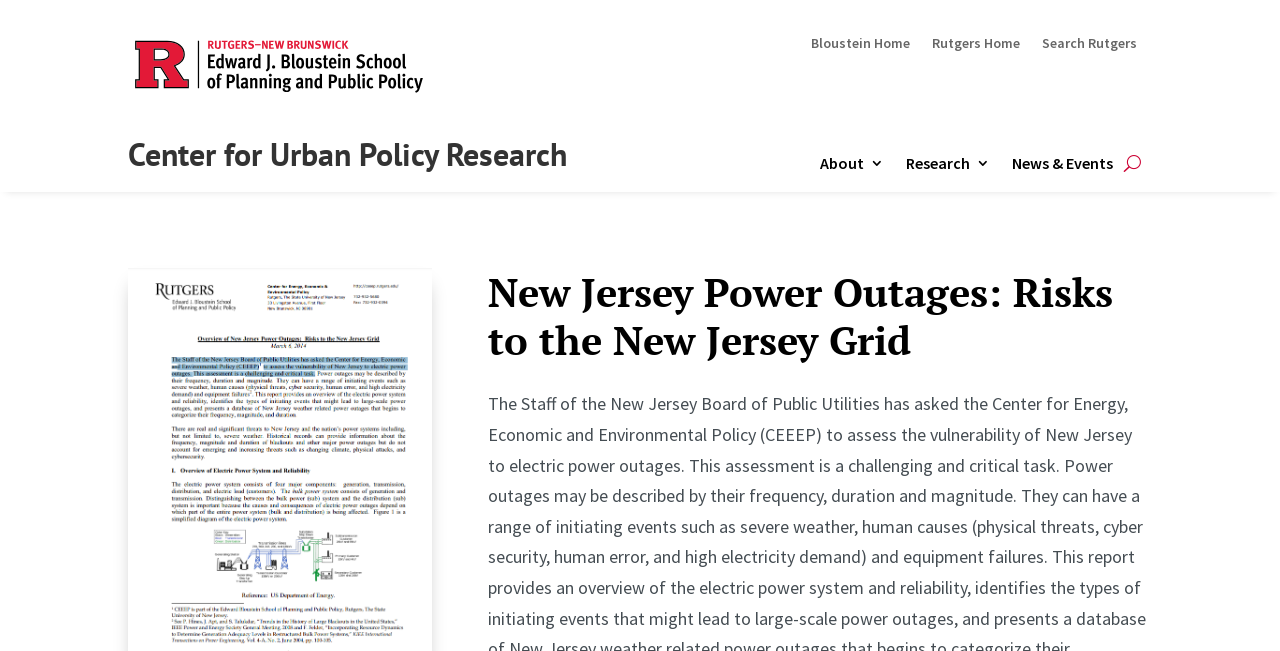Look at the image and answer the question in detail:
What is the topic of the main article?

The heading element with the text 'New Jersey Power Outages: Risks to the New Jersey Grid' is a prominent element on the page, suggesting it is the topic of the main article.